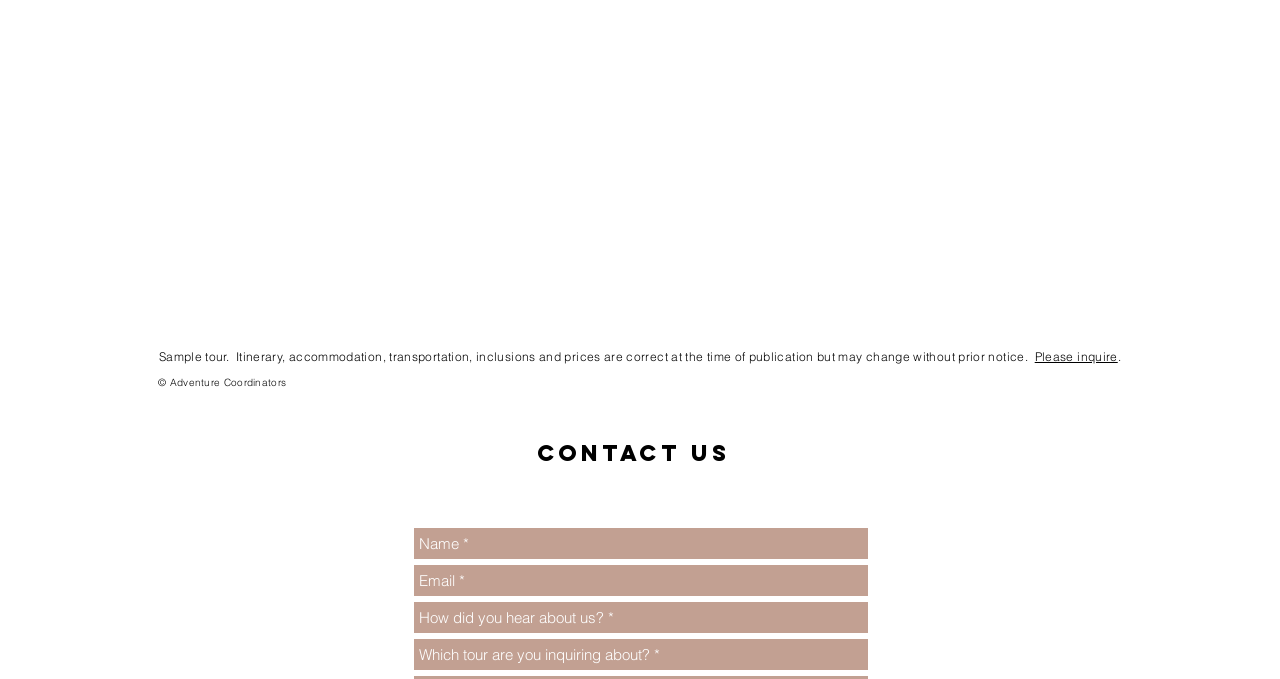What is the purpose of the 'Please inquire' link? Look at the image and give a one-word or short phrase answer.

To inquire about a tour